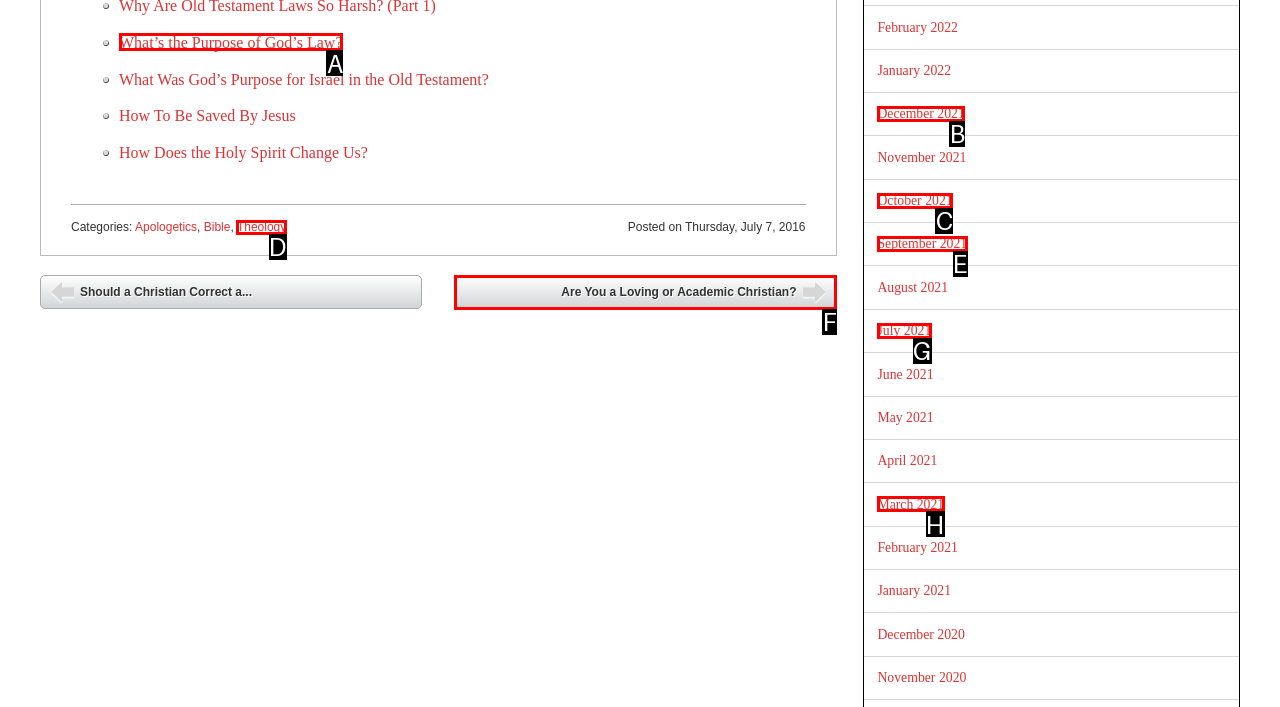Determine which option matches the description: Theology. Answer using the letter of the option.

D